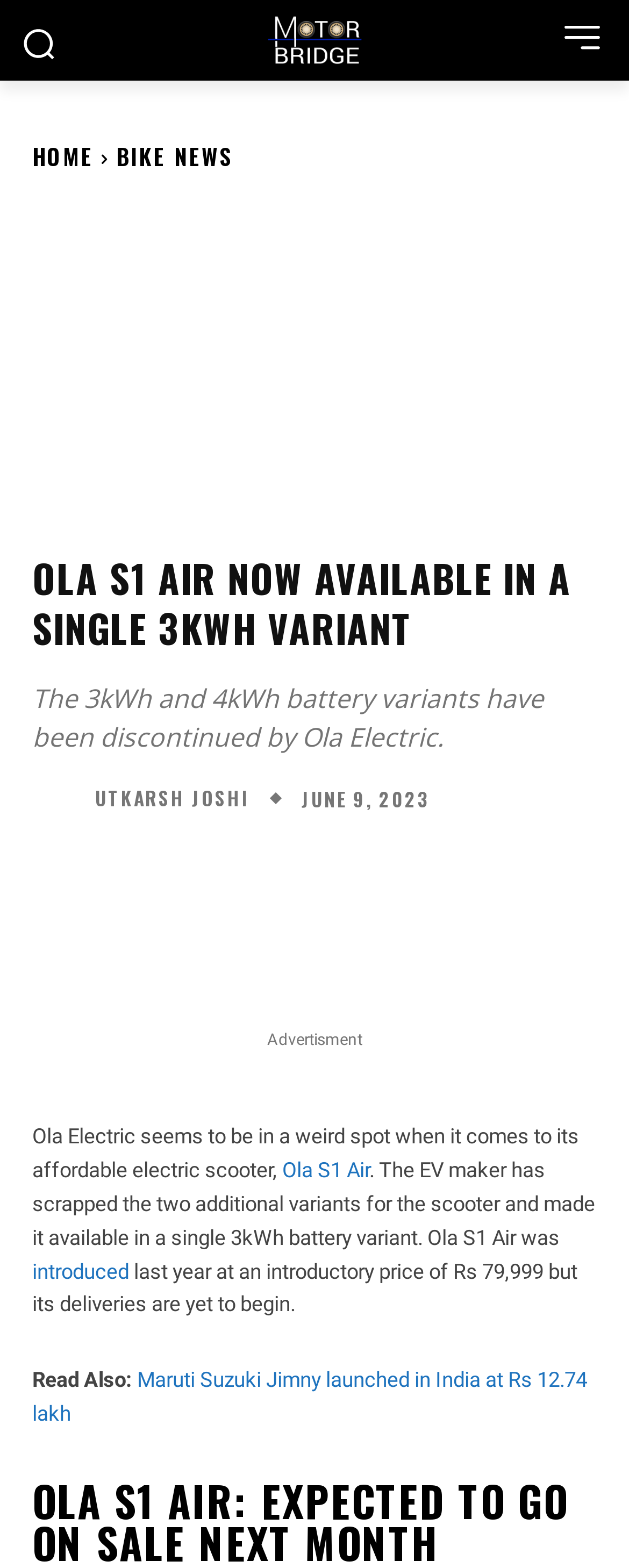What is the current status of Ola S1 Air deliveries?
Examine the screenshot and reply with a single word or phrase.

Yet to begin